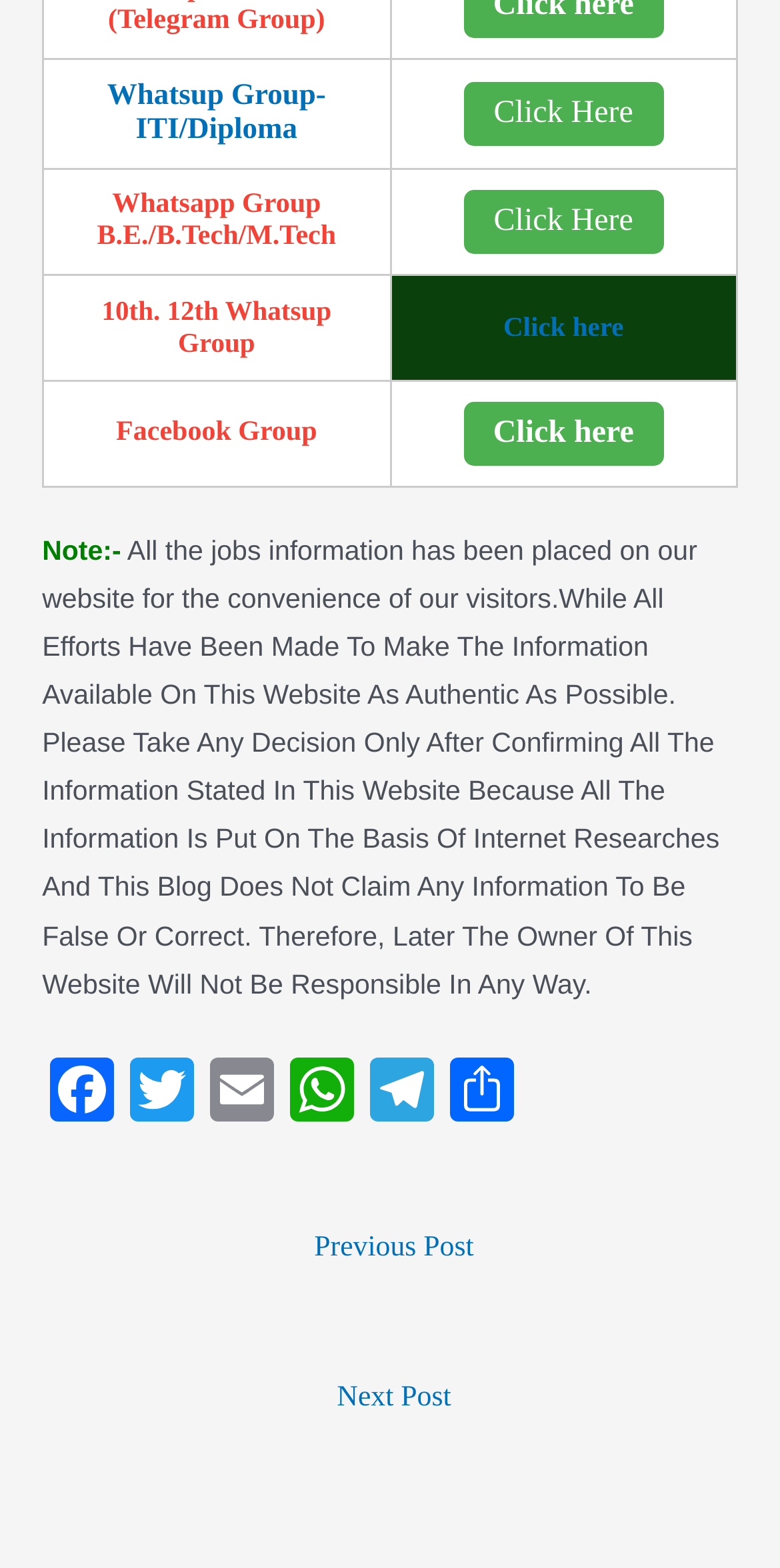Find the bounding box coordinates for the area that should be clicked to accomplish the instruction: "Click on Click Here".

[0.594, 0.063, 0.85, 0.082]